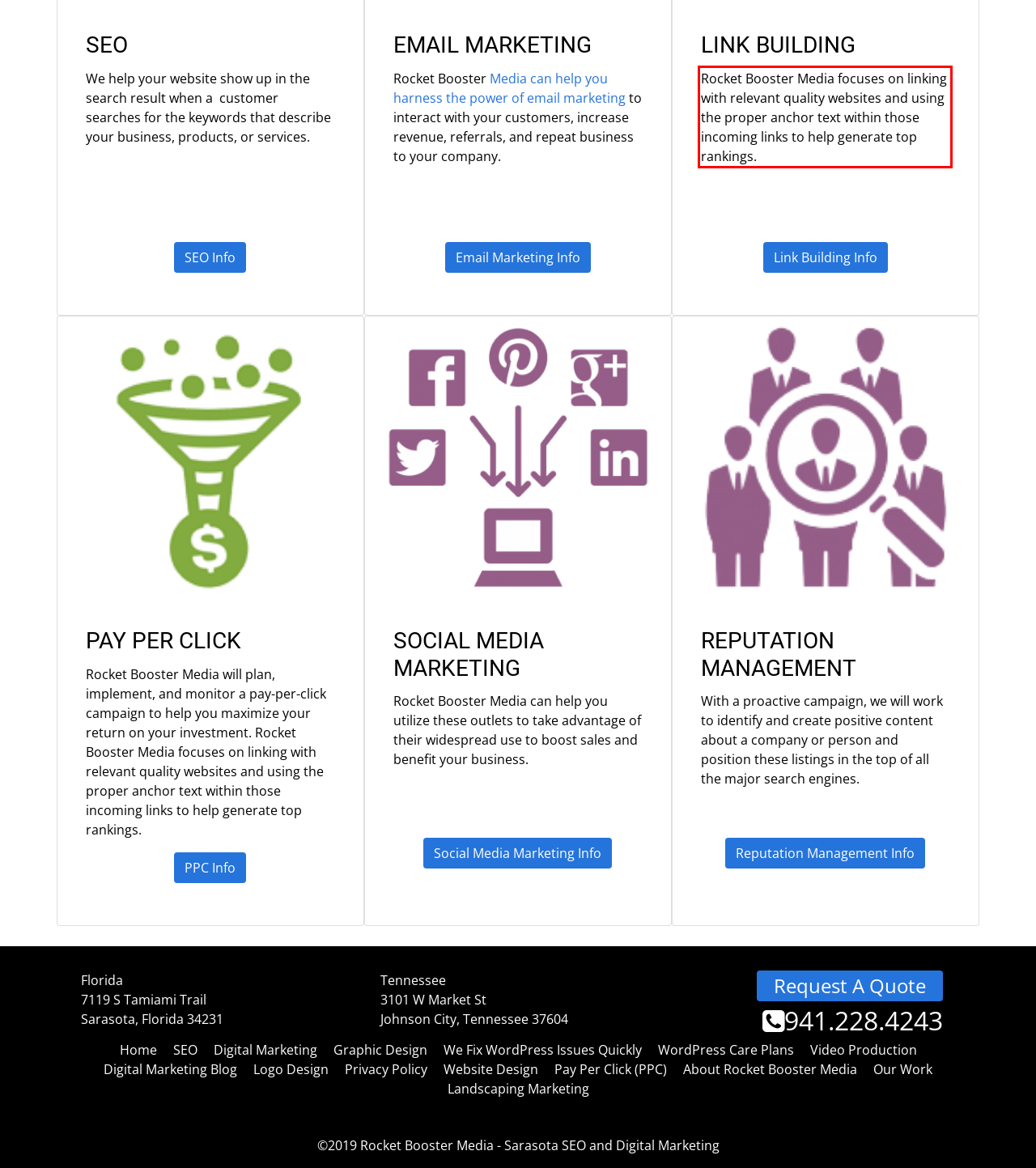Observe the screenshot of the webpage, locate the red bounding box, and extract the text content within it.

Rocket Booster Media focuses on linking with relevant quality websites and using the proper anchor text within those incoming links to help generate top rankings.